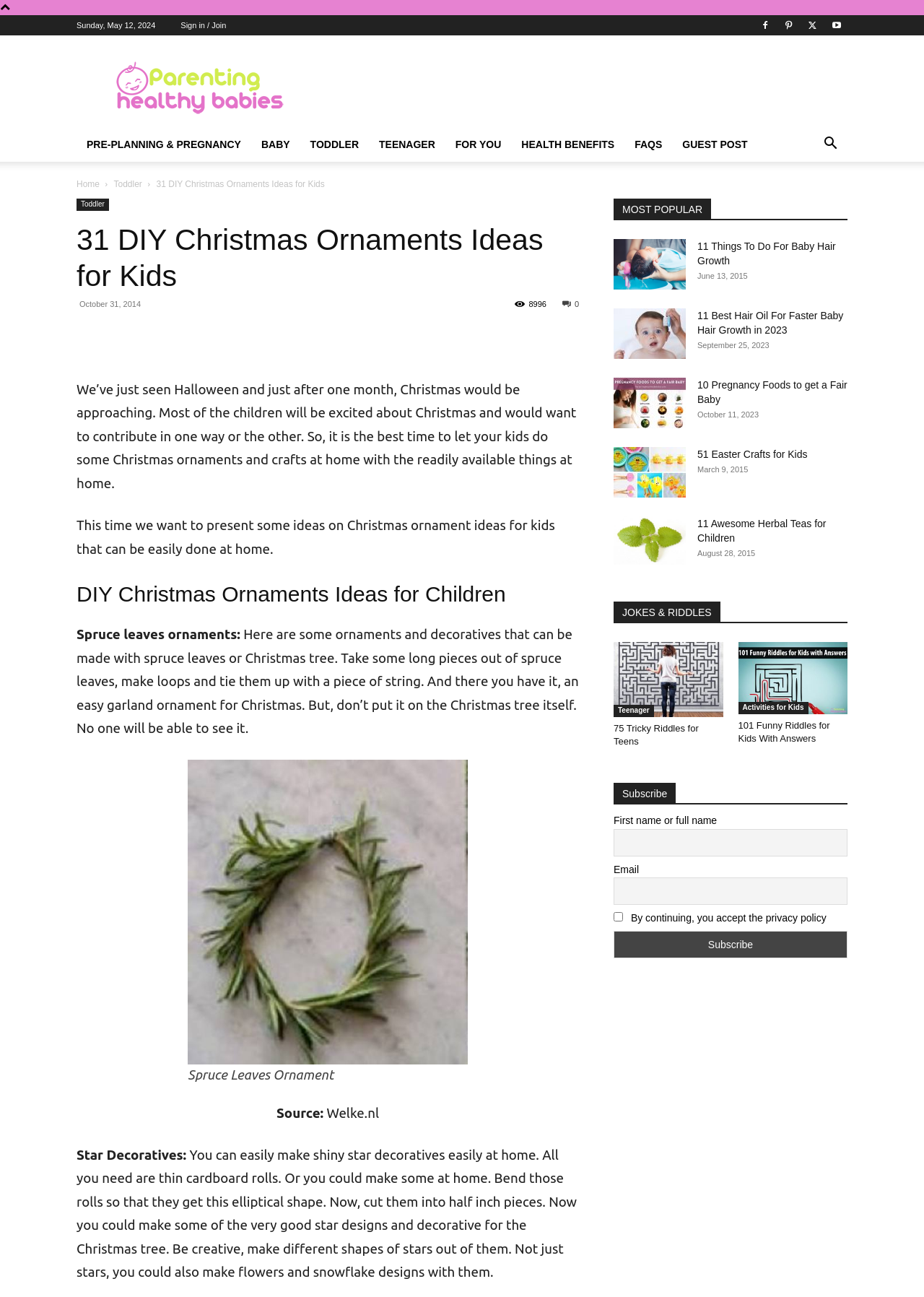Pinpoint the bounding box coordinates for the area that should be clicked to perform the following instruction: "View the 'Spruce Leaves Ornament' image".

[0.203, 0.586, 0.506, 0.82]